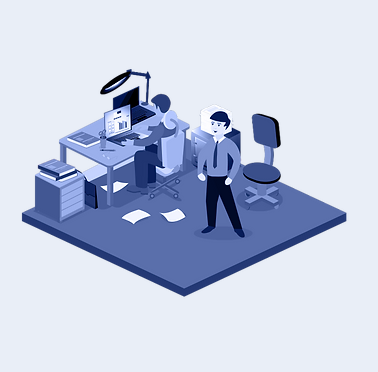Generate an in-depth description of the image.

The image depicts a modern office environment, rendered in a sleek, monochromatic blue palette. In the foreground, a professional man stands confidently, dressed in formal business attire. He appears to be engaged and ready to take on tasks, symbolizing focus and dedication. 

Behind him, an ergonomic office chair and a desk cluttered with papers and digital devices emphasize a busy work atmosphere. A desk lamp provides focused light, while a computer screen displays graphs and data, highlighting the analytical work being undertaken. Nearby, stacks of documents and a file organizer suggest organization and a commitment to productivity. 

This scene encapsulates the dynamic and collaborative spirit of a professional workspace, reflecting a team-oriented approach to success and growth in a corporate setting.